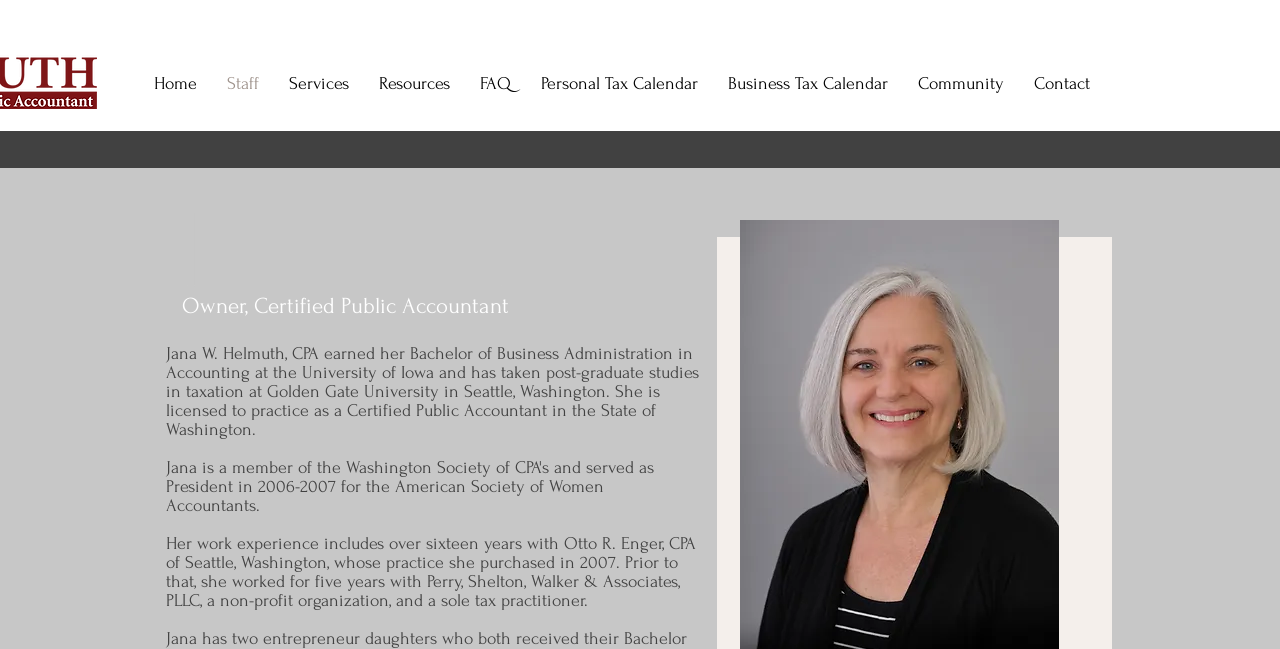Generate the text content of the main headline of the webpage.

We've been doing taxes for over 30 years